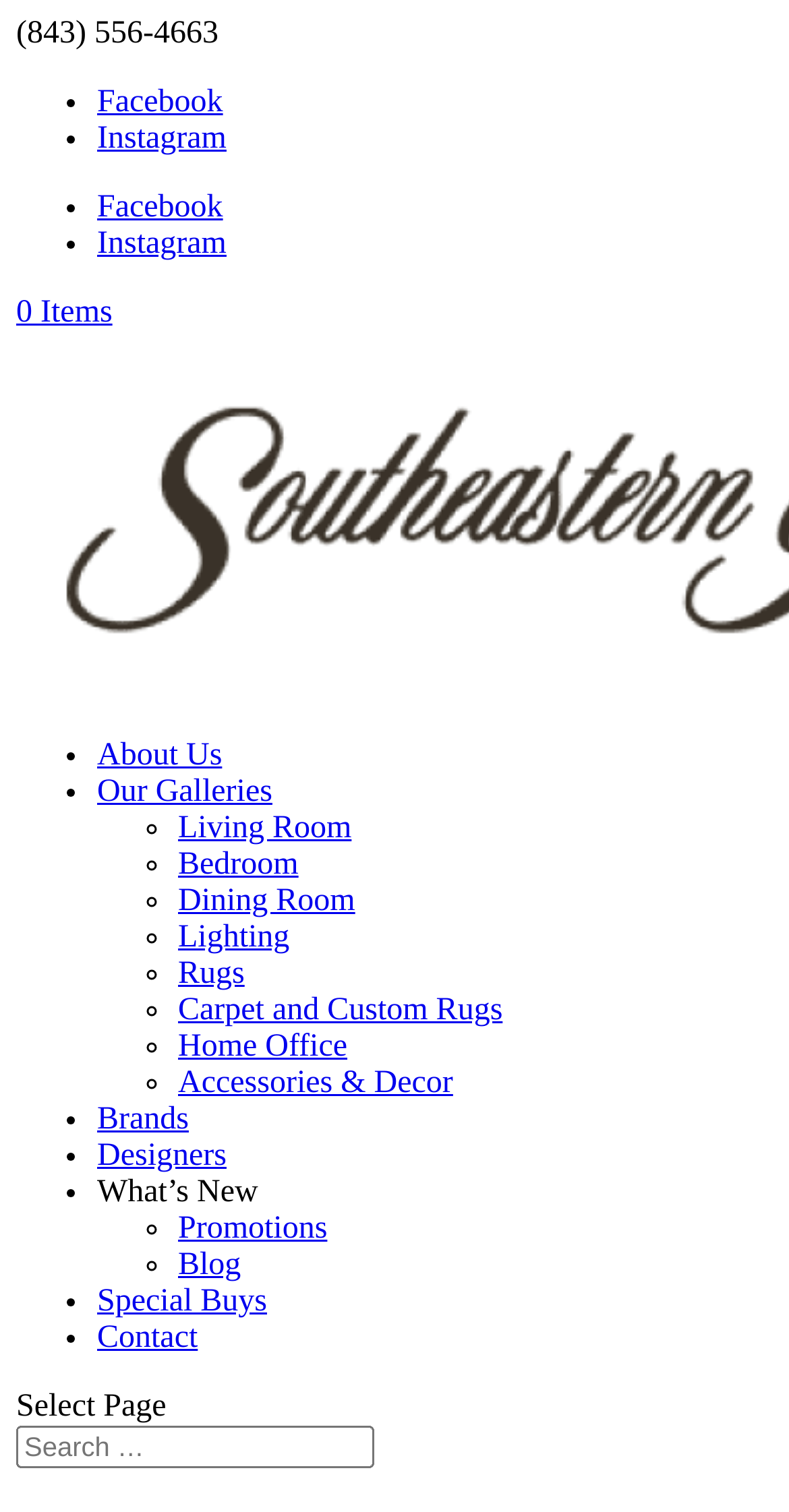Given the element description Carpet and Custom Rugs, predict the bounding box coordinates for the UI element in the webpage screenshot. The format should be (top-left x, top-left y, bottom-right x, bottom-right y), and the values should be between 0 and 1.

[0.226, 0.657, 0.637, 0.679]